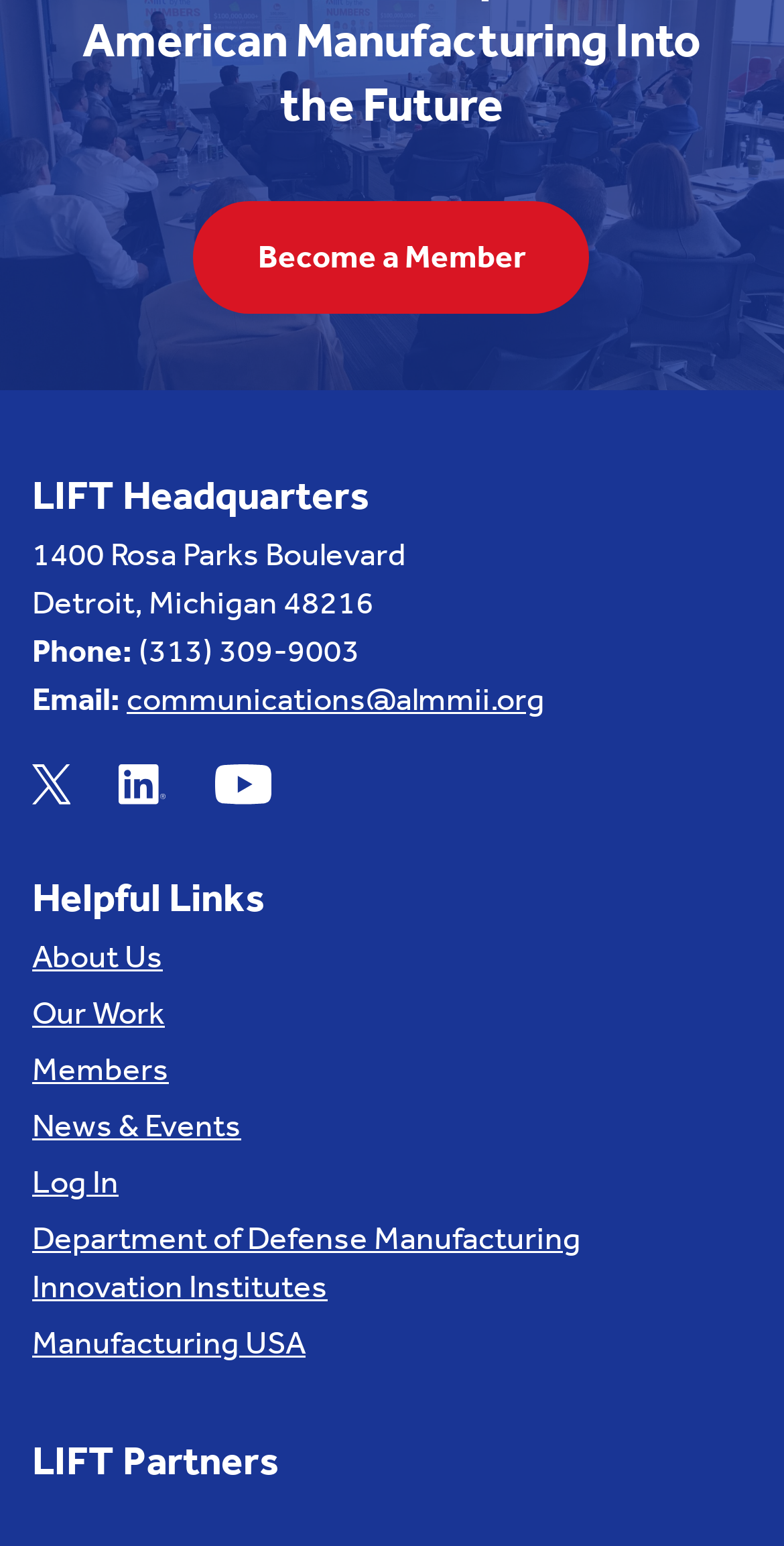What is the email address of LIFT Headquarters?
Kindly offer a detailed explanation using the data available in the image.

I found the email address by looking at the link element under the 'LIFT Headquarters' heading, which is 'communications@almmii.org'.